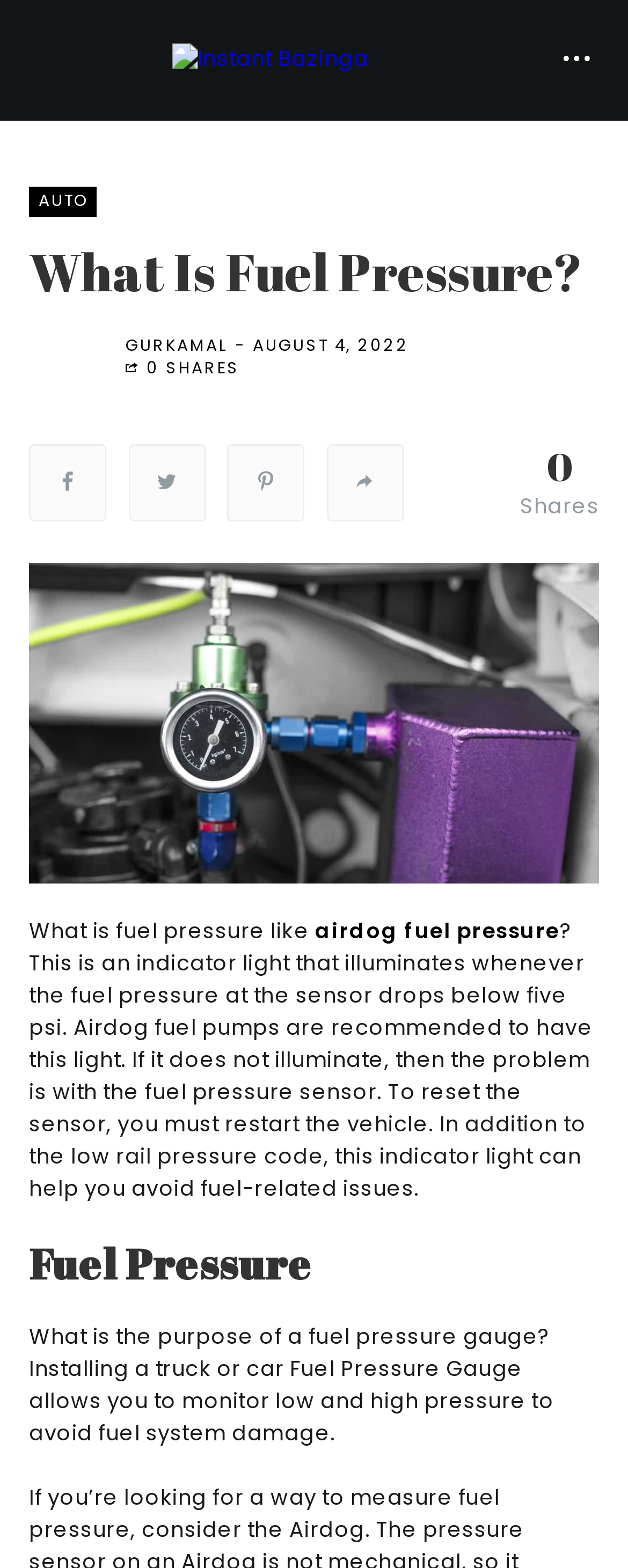Identify the bounding box coordinates for the UI element described as: "August 4, 2022".

[0.403, 0.212, 0.651, 0.228]